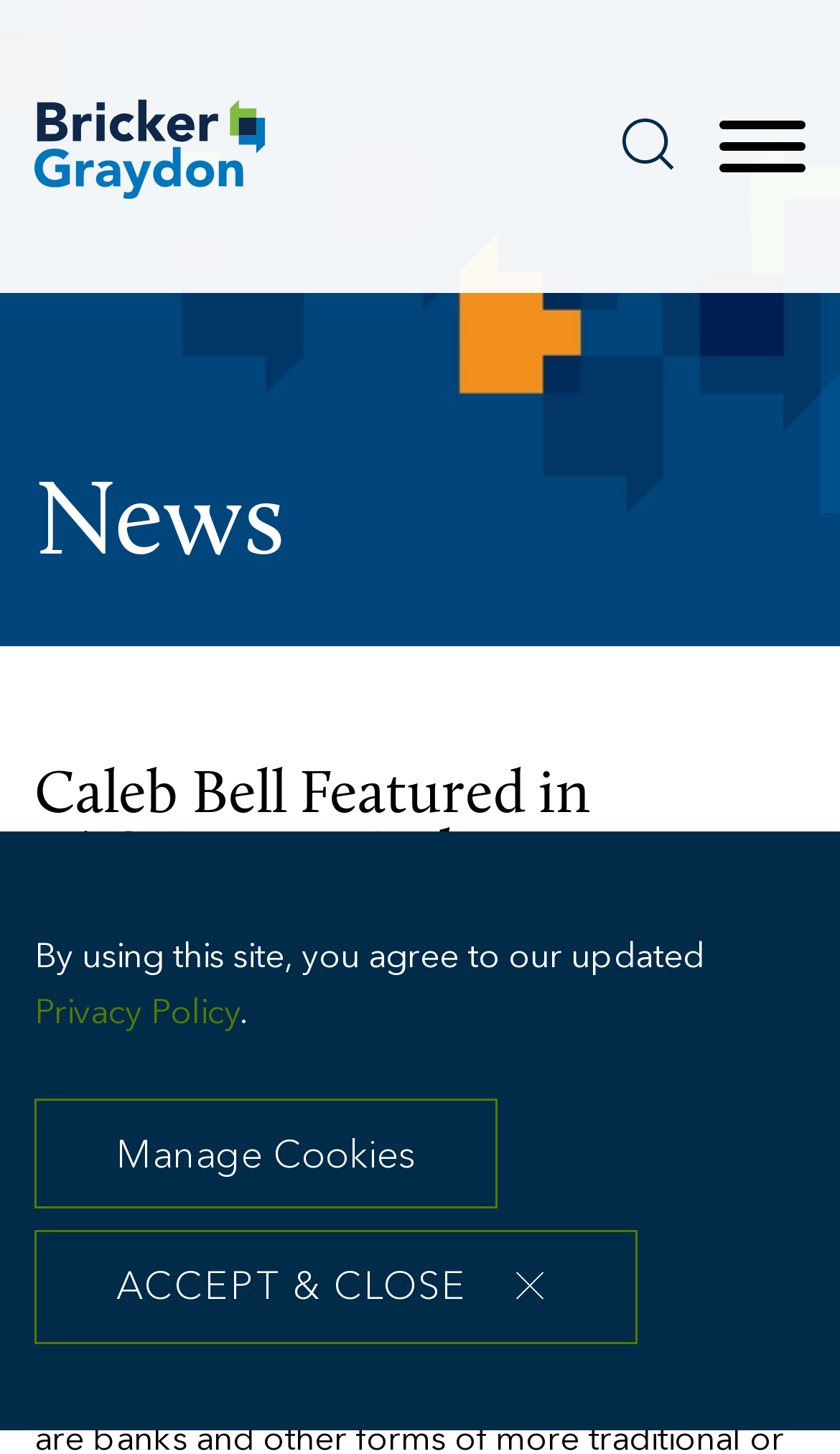What is the text above the 'Caleb Bell Featured in PACENation Video' heading?
Answer the question with as much detail as possible.

I found the answer by looking at the StaticText element with the text 'News' above the heading 'Caleb Bell Featured in PACENation Video', which suggests that it is the text above the heading.